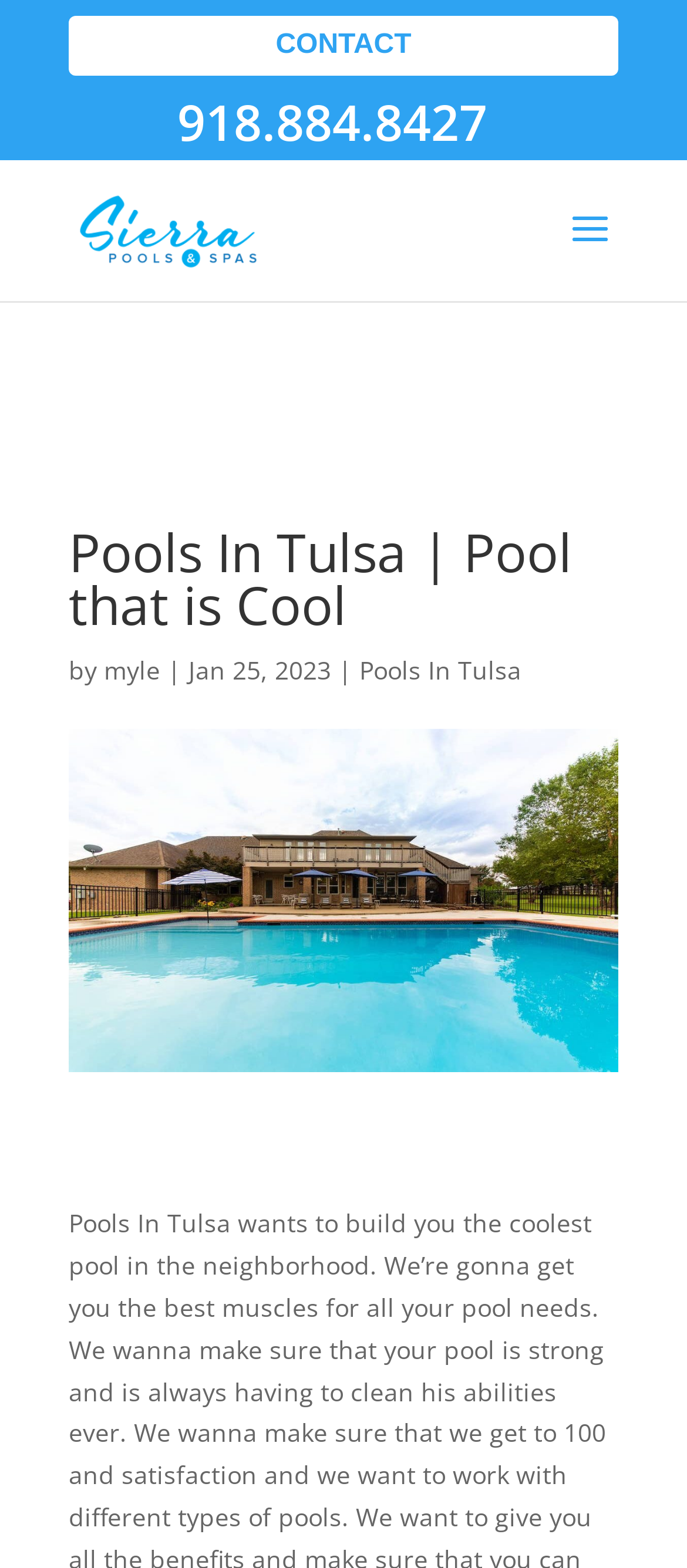Locate and generate the text content of the webpage's heading.

Pools In Tulsa | Pool that is Cool